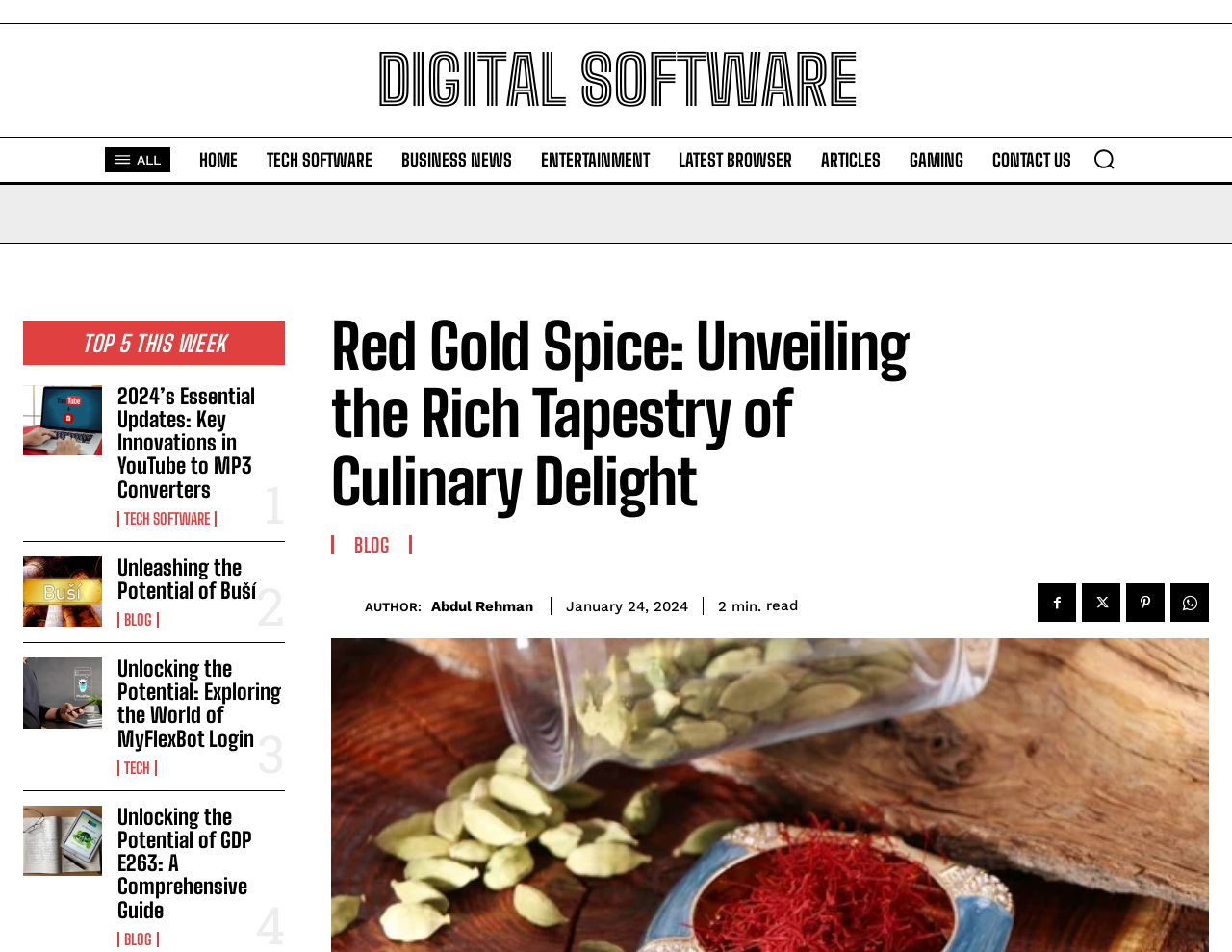Respond with a single word or phrase:
How many social media links are present below the article 'Red Gold Spice: Unveiling the Rich Tapestry of Culinary Delight'?

4